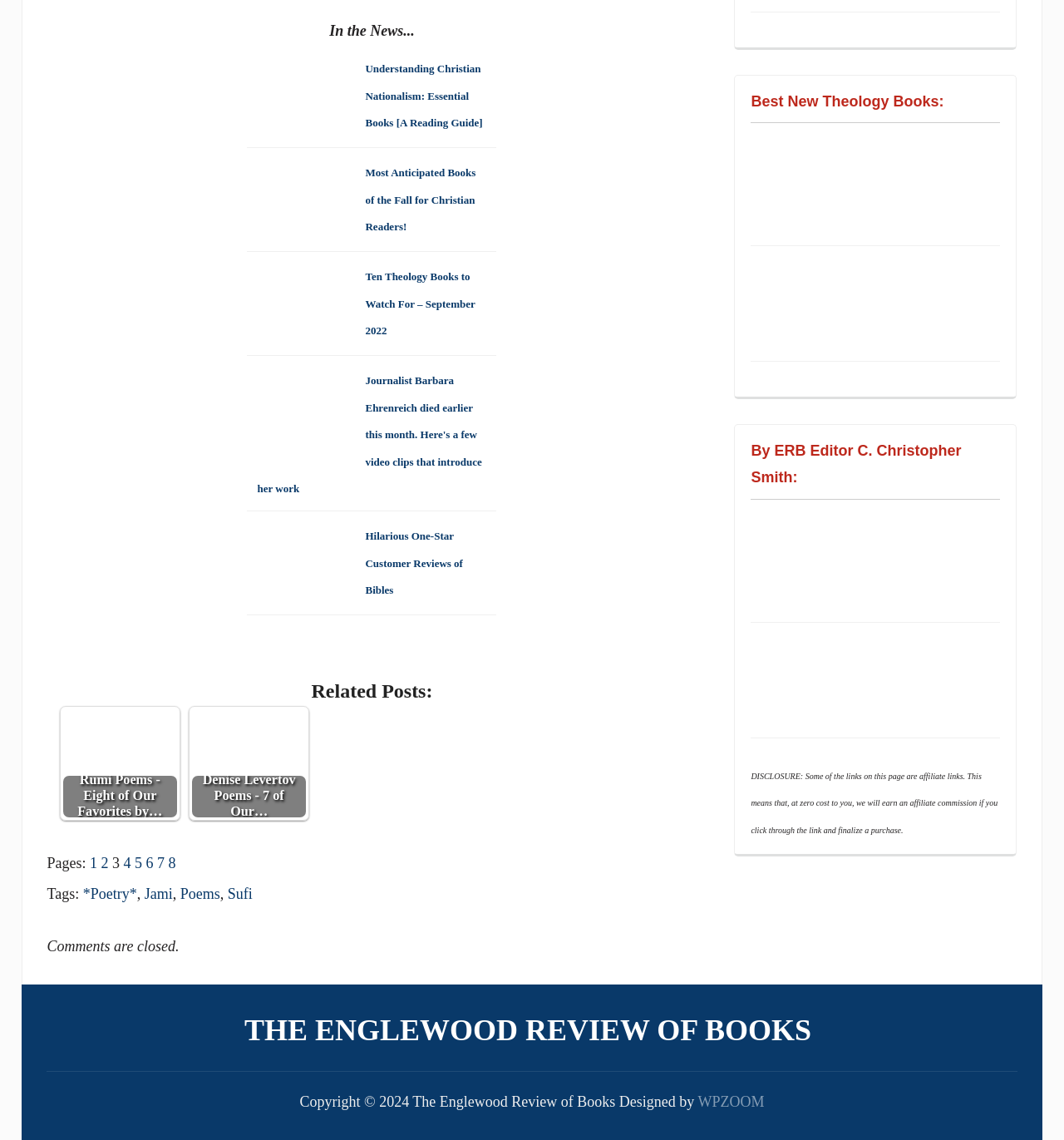What is the author of the section with 'How the Body'?
Using the image as a reference, answer with just one word or a short phrase.

ERB Editor C. Christopher Smith